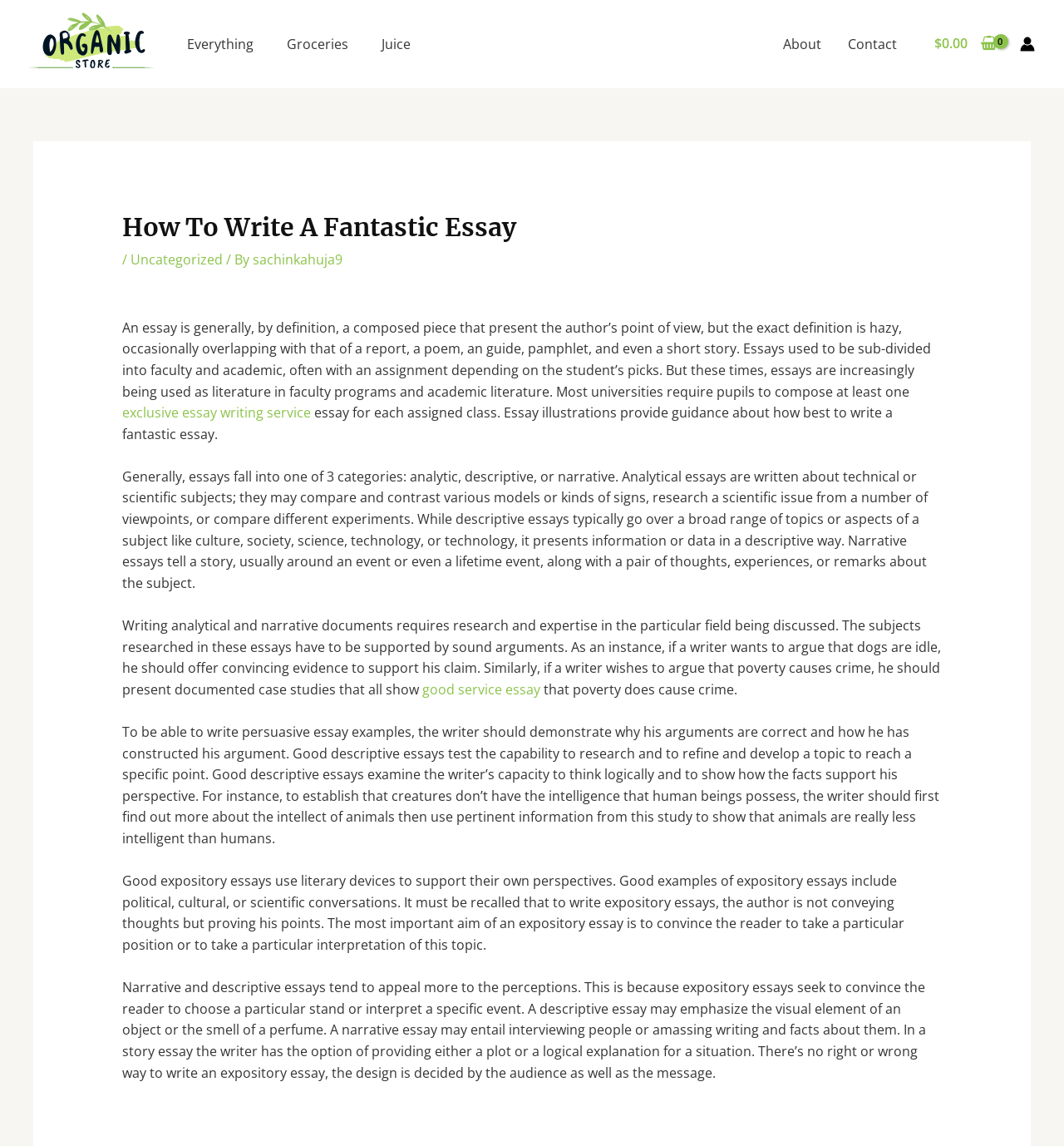Please reply to the following question using a single word or phrase: 
What is the purpose of an expository essay?

To convince the reader